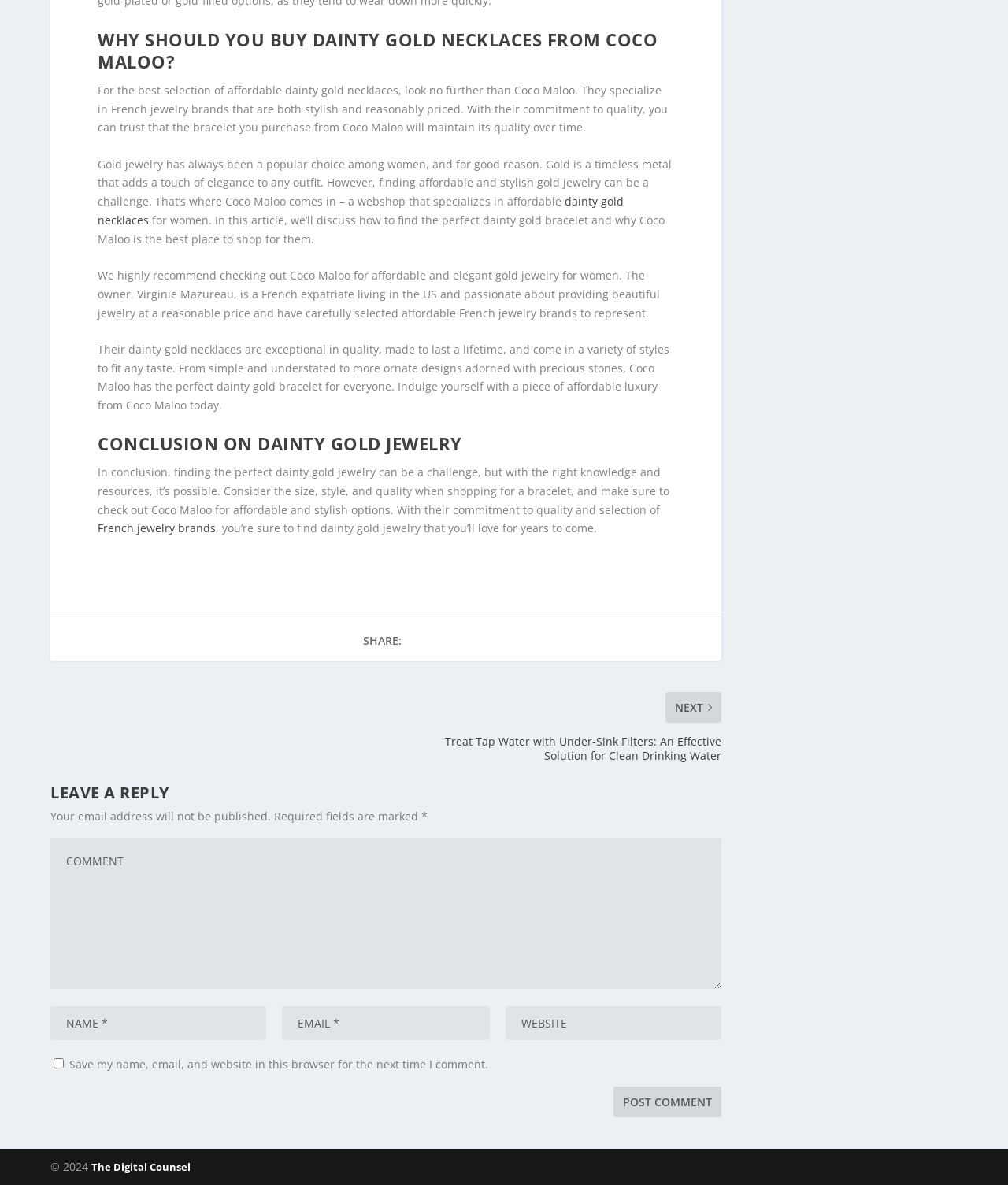Locate the bounding box coordinates of the element that should be clicked to execute the following instruction: "Click the 'dainty gold necklaces' link".

[0.097, 0.154, 0.619, 0.183]